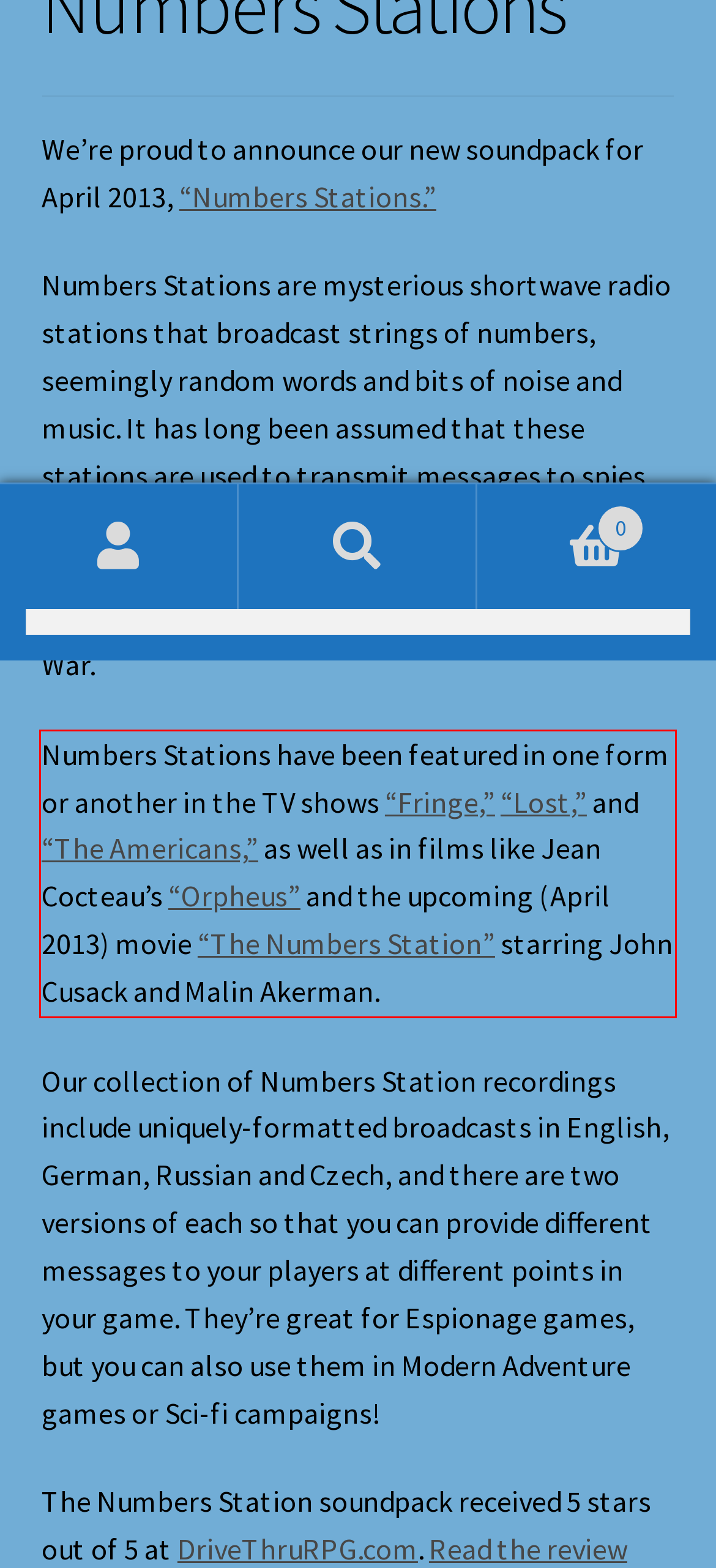Examine the screenshot of the webpage, locate the red bounding box, and generate the text contained within it.

Numbers Stations have been featured in one form or another in the TV shows “Fringe,” “Lost,” and “The Americans,” as well as in films like Jean Cocteau’s “Orpheus” and the upcoming (April 2013) movie “The Numbers Station” starring John Cusack and Malin Akerman.